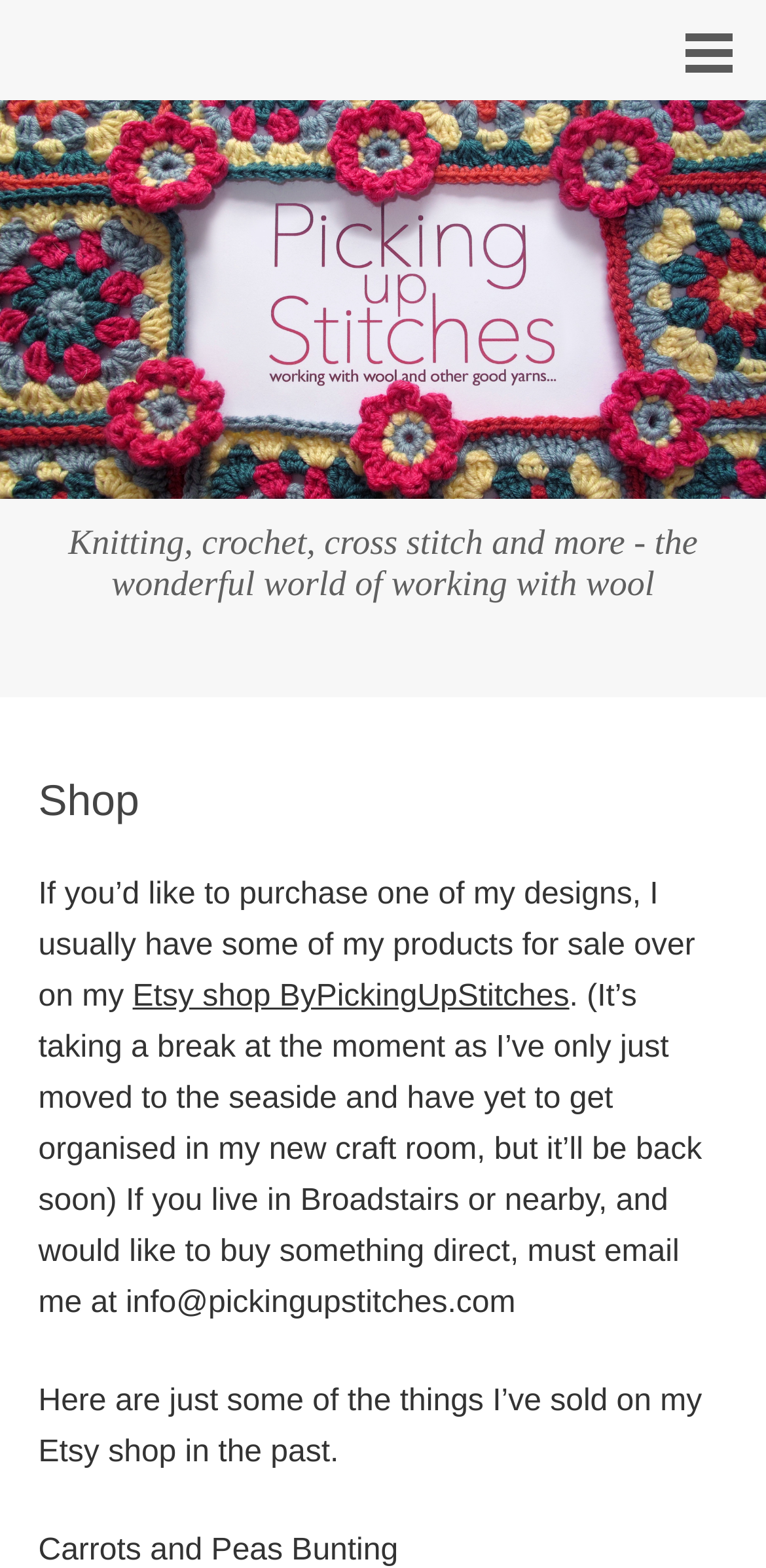What is the name of the designer's Etsy shop?
Answer the question using a single word or phrase, according to the image.

ByPickingUpStitches